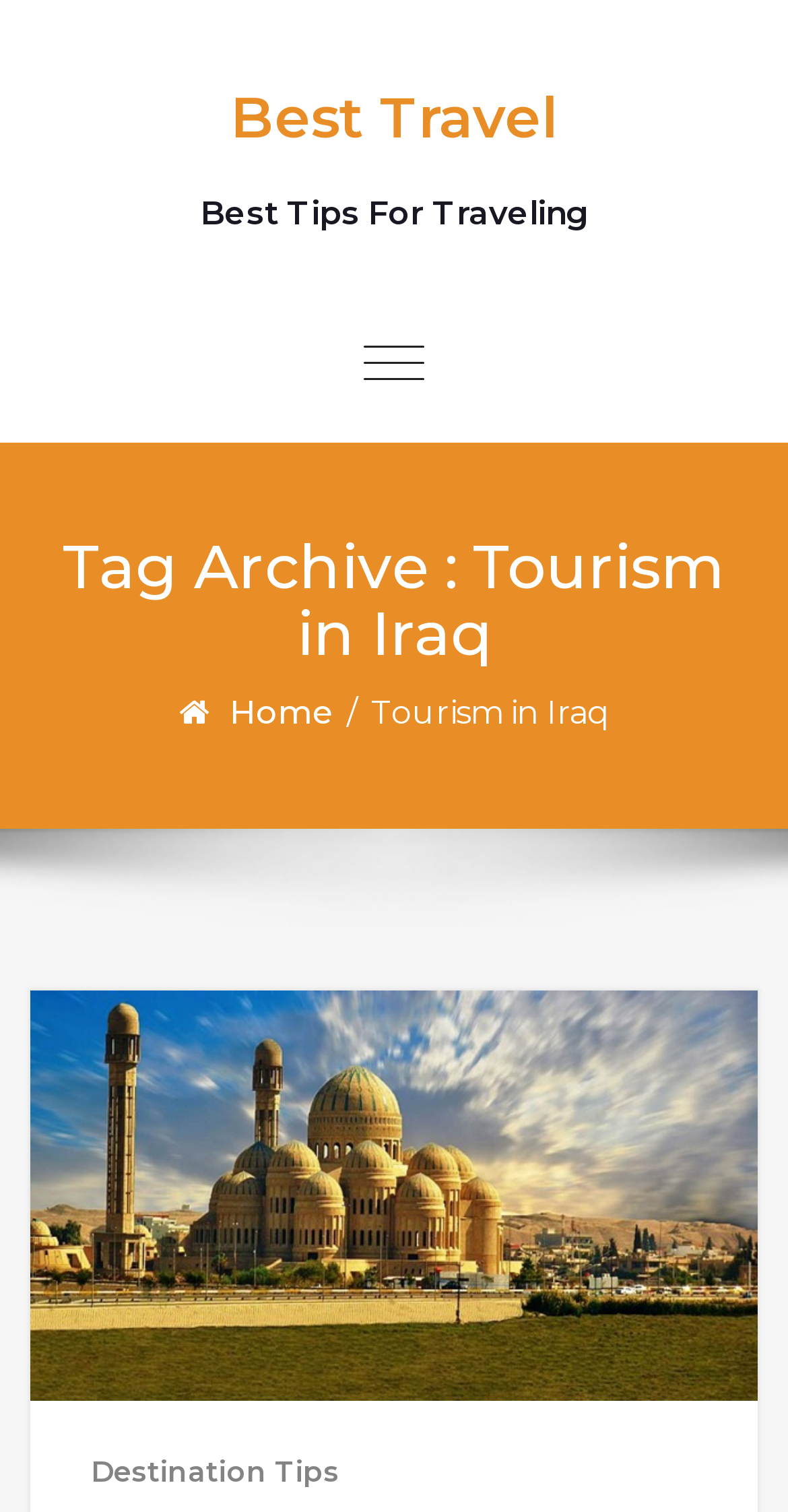Offer a meticulous description of the webpage's structure and content.

The webpage is about tourism in Iraq, with a focus on travel tips and destinations. At the top of the page, there is a header section that spans the entire width, containing the title "Best Travel" in a large font, along with a link to the same title. Below the title, there is a subtitle "Best Tips For Traveling" in a smaller font.

To the right of the title, there is a button labeled "Toggle navigation", which is likely used to expand or collapse a navigation menu. Below the header section, there is a heading that reads "Tag Archive : Tourism in Iraq", which suggests that the page is an archive of articles or posts related to tourism in Iraq.

Underneath the heading, there is a navigation section with links to other pages, including "Home" and "Tourism in Iraq". These links are separated by a forward slash, indicating a hierarchical relationship between the pages.

At the bottom of the page, there is a link to "Destination Tips", which is likely a related article or resource. There is also an empty link with no text, which may be a placeholder or a link to an external resource.

Overall, the page appears to be a travel blog or resource focused on tourism in Iraq, with a simple and organized layout that makes it easy to navigate.